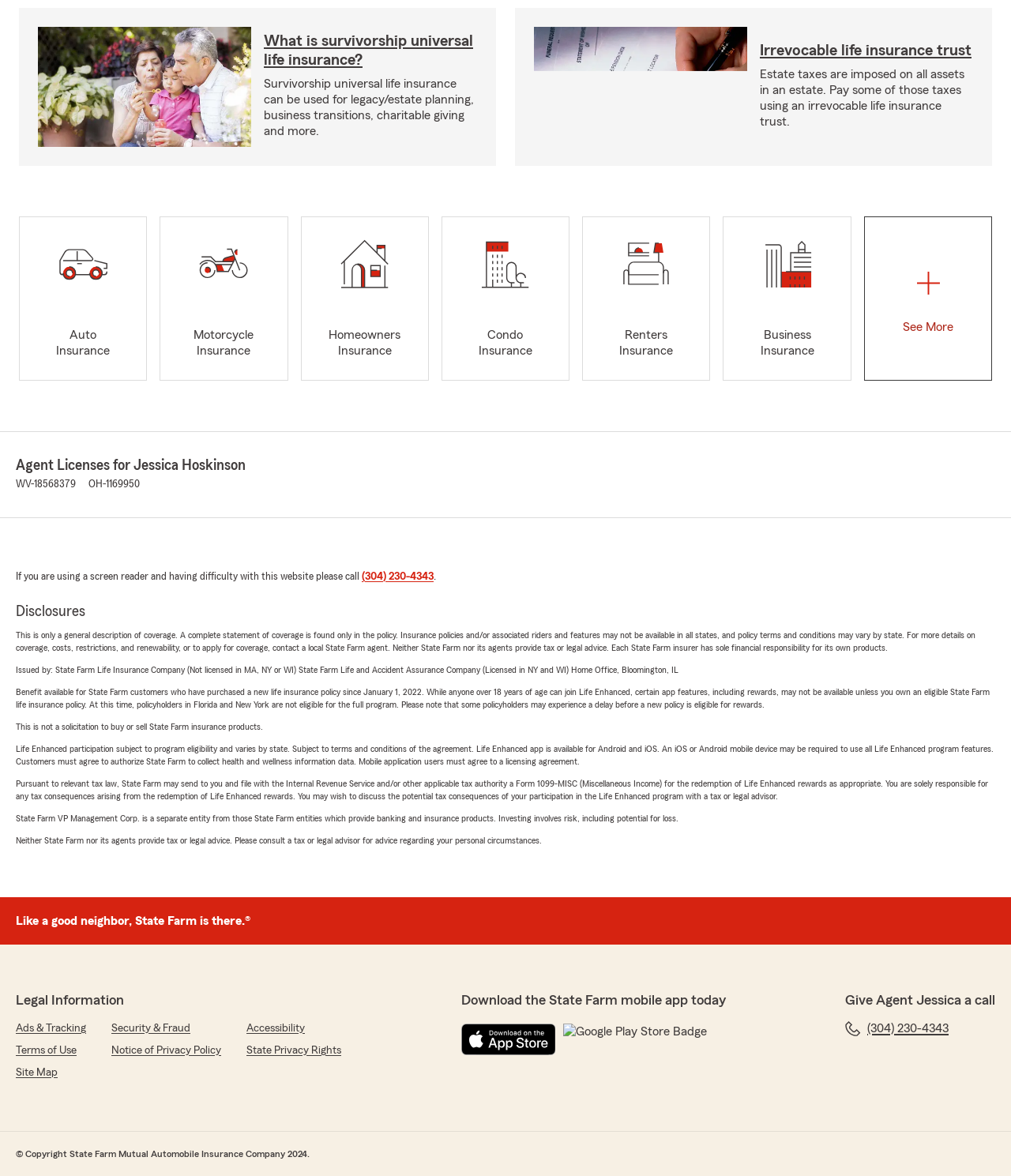Find the bounding box coordinates of the clickable area required to complete the following action: "Click on 'What is survivorship universal life insurance?'".

[0.261, 0.028, 0.468, 0.058]